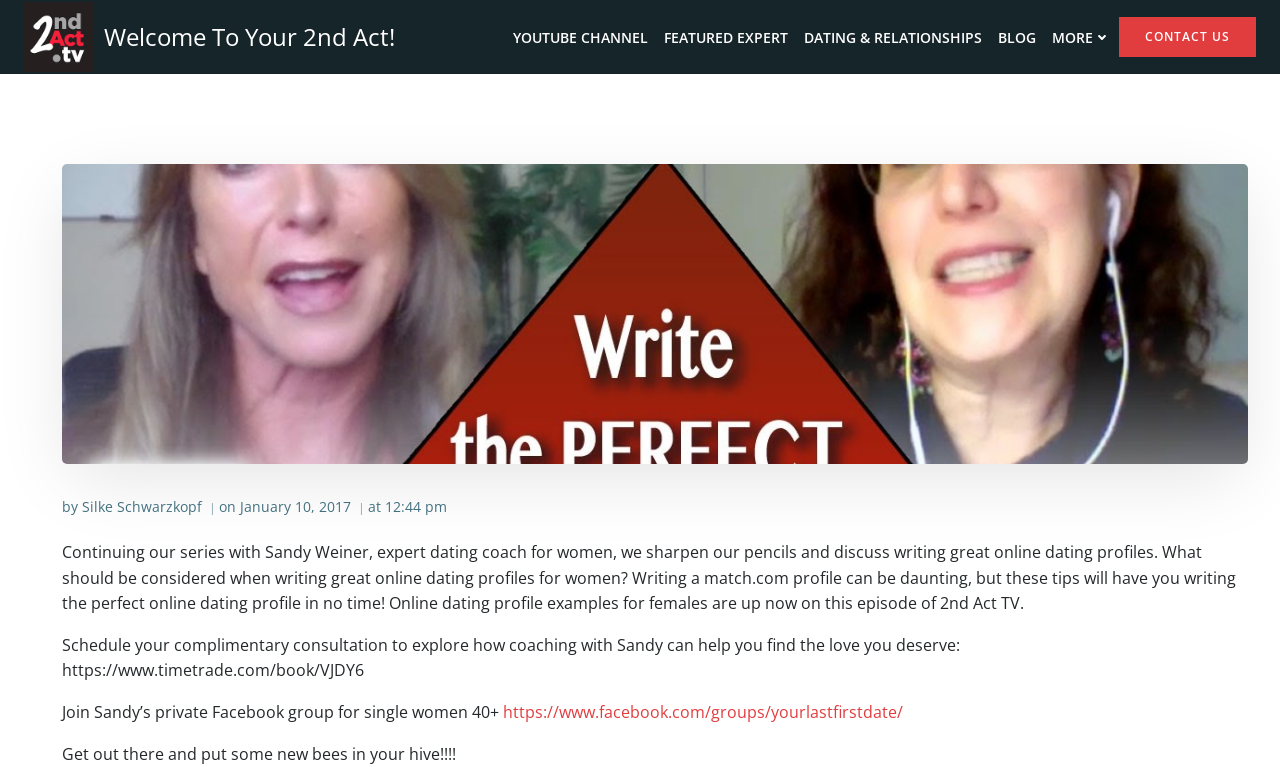Find the bounding box coordinates of the element I should click to carry out the following instruction: "Contact us".

[0.874, 0.022, 0.981, 0.074]